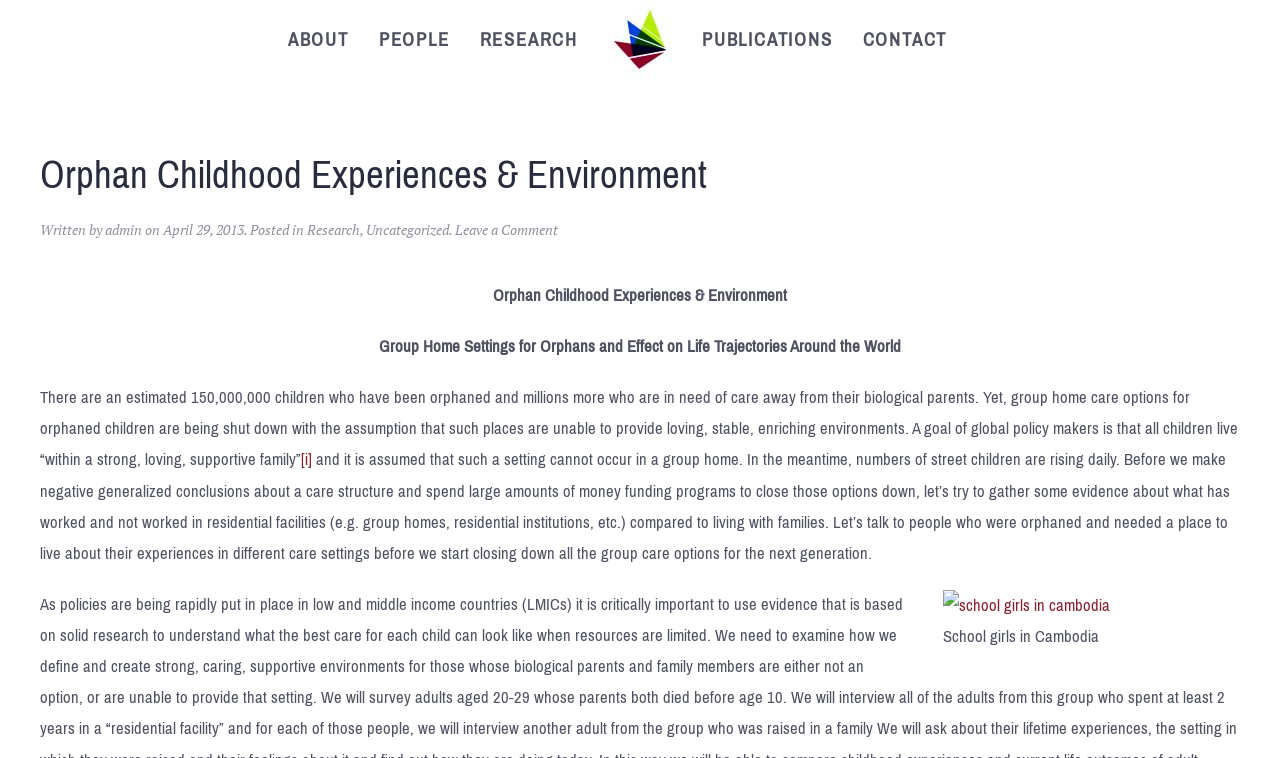Provide your answer to the question using just one word or phrase: What is the date of the article?

April 29, 2013